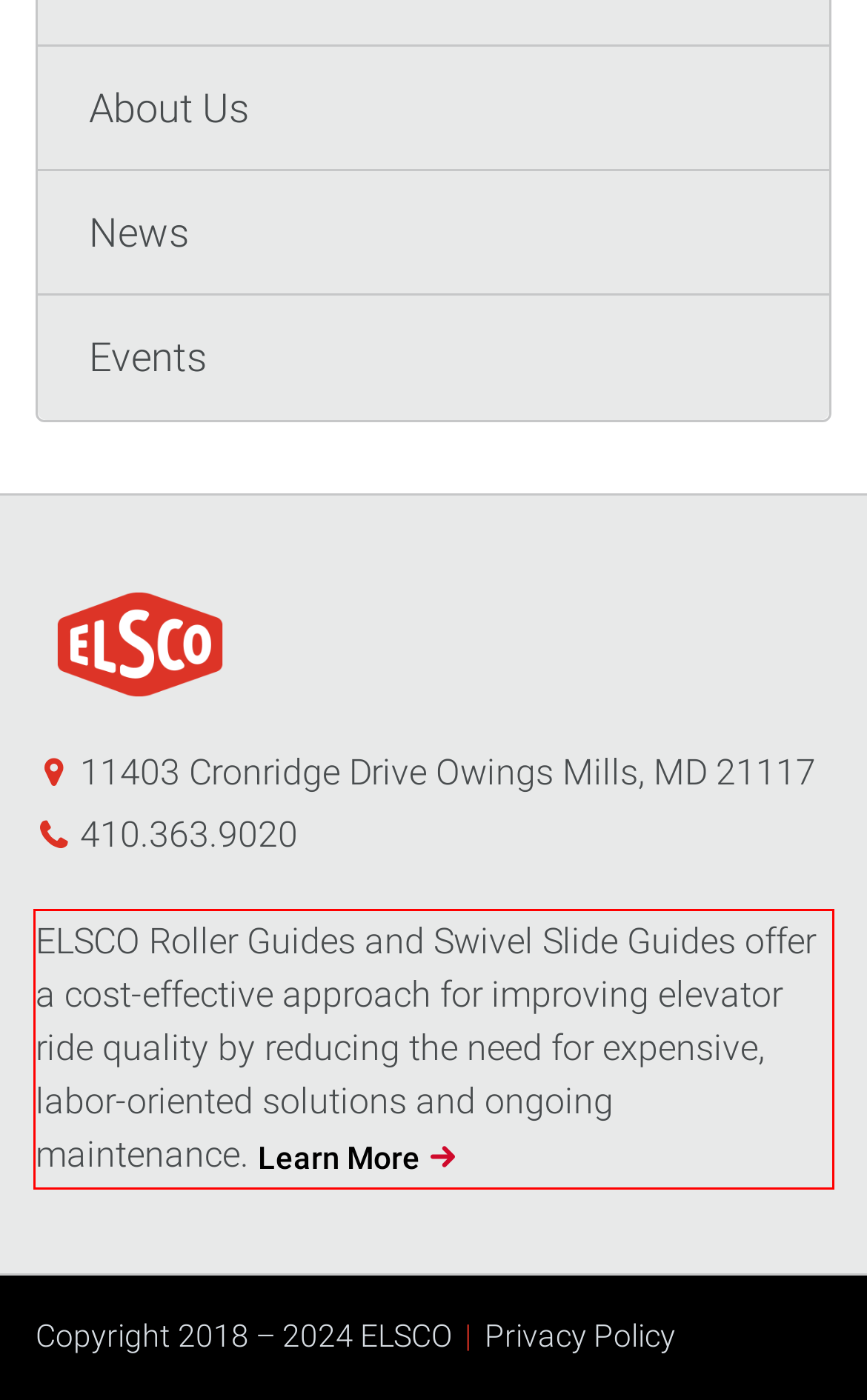Given a webpage screenshot, identify the text inside the red bounding box using OCR and extract it.

ELSCO Roller Guides and Swivel Slide Guides offer a cost-effective approach for improving elevator ride quality by reducing the need for expensive, labor-oriented solutions and ongoing maintenance. Learn More